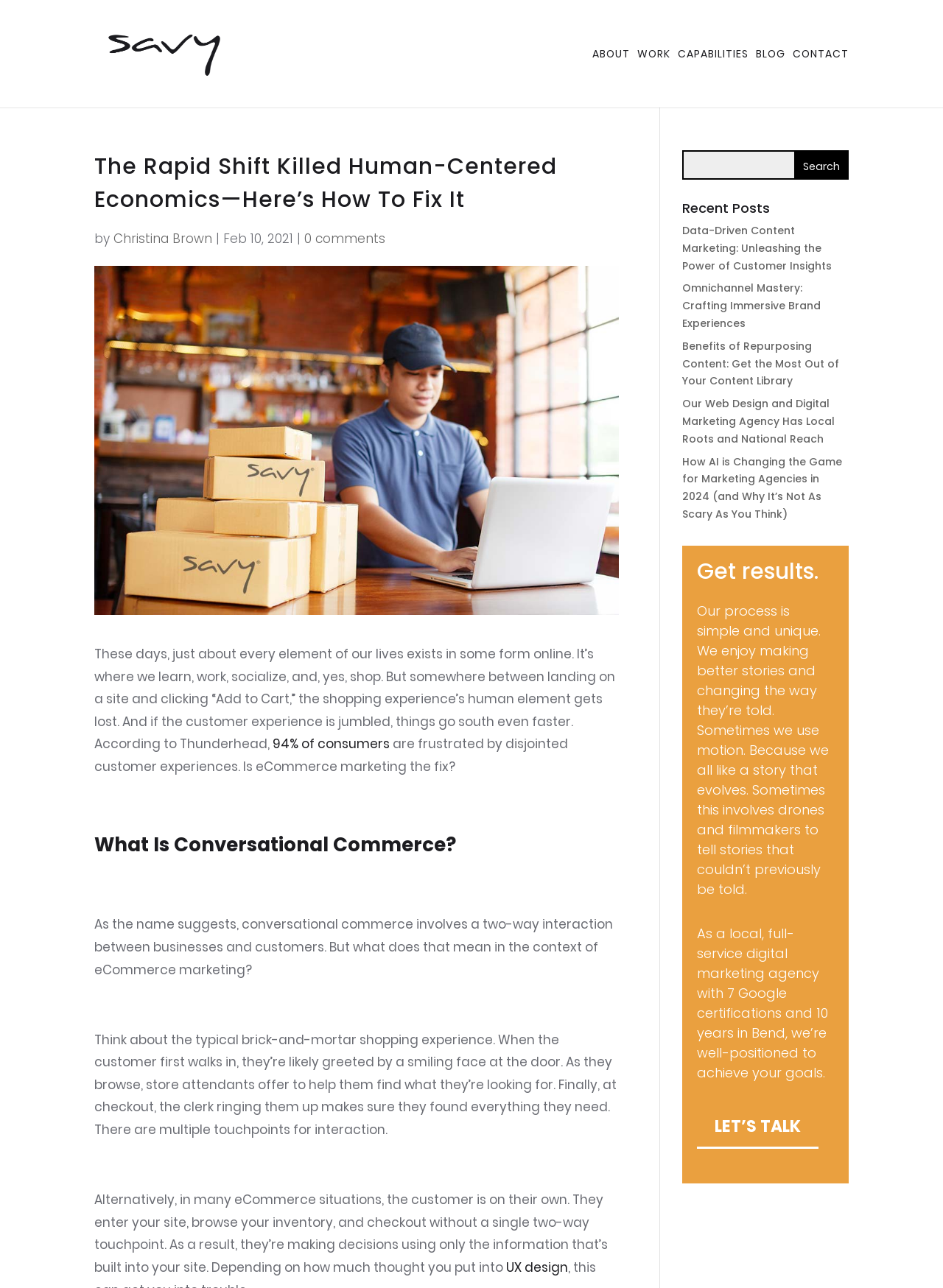Identify the first-level heading on the webpage and generate its text content.

The Rapid Shift Killed Human-Centered Economics—Here’s How To Fix It